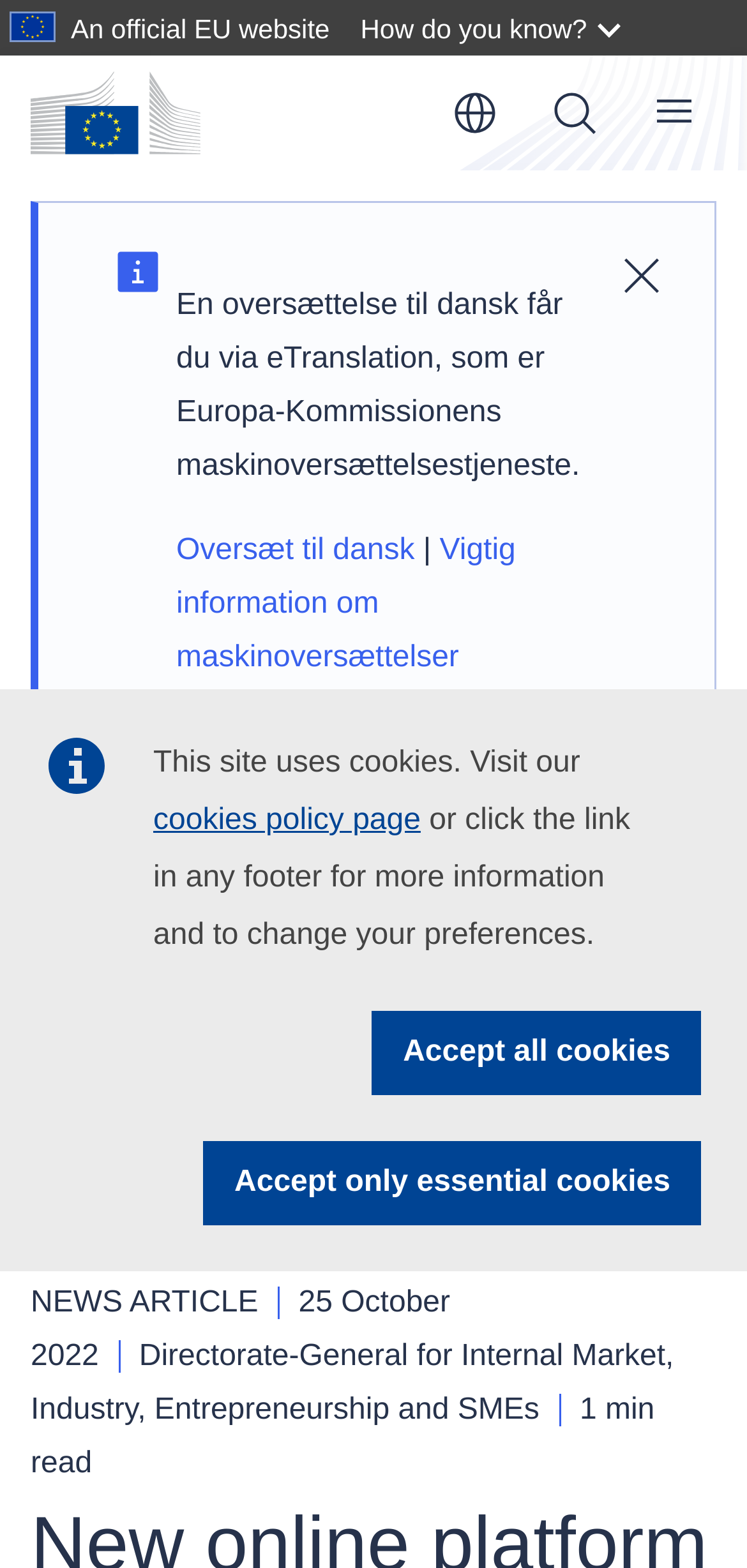What is the topic of the news article?
Please provide a single word or phrase as your answer based on the image.

Online counterfeiting